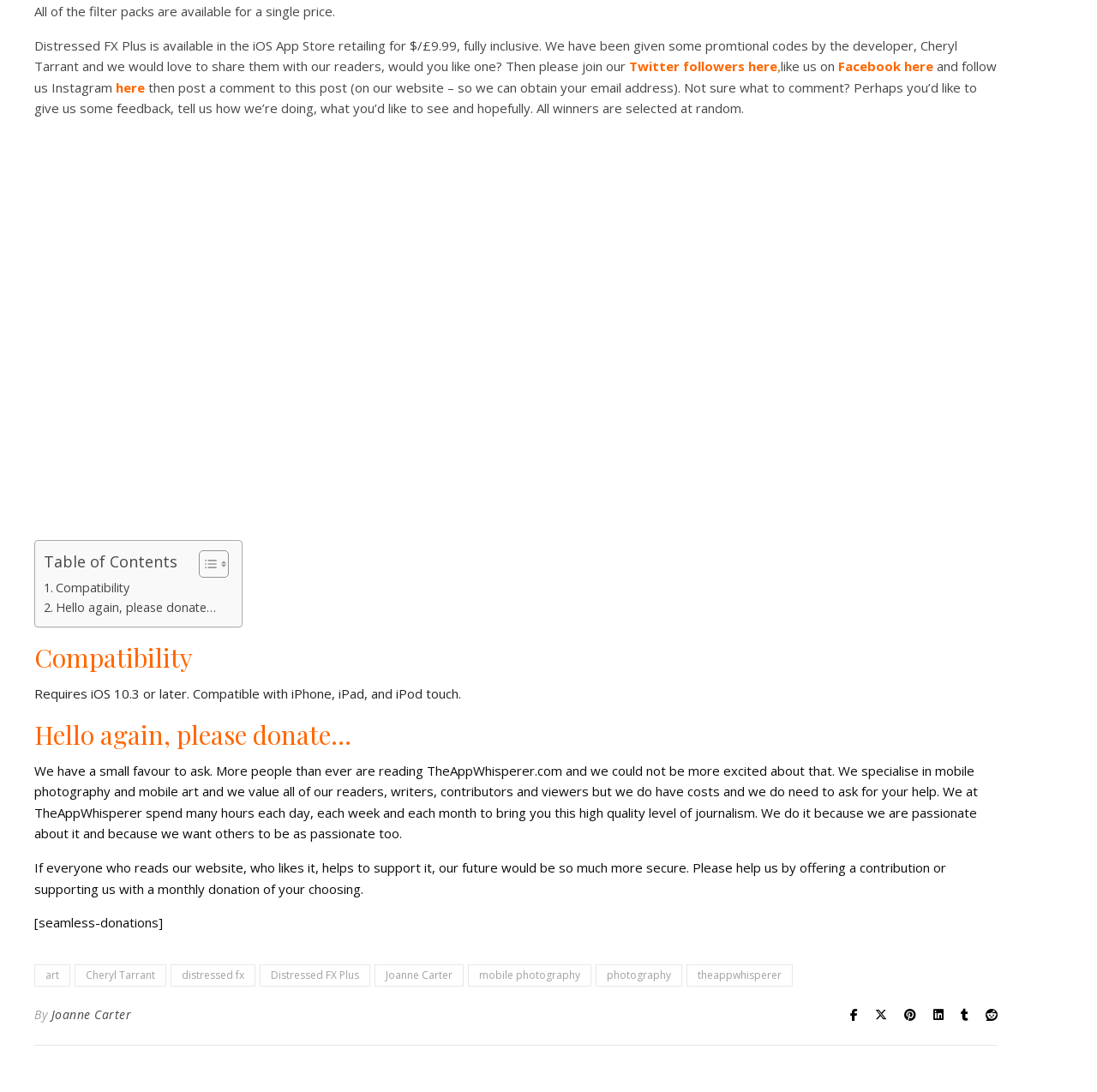Pinpoint the bounding box coordinates of the element you need to click to execute the following instruction: "Donate to support the website". The bounding box should be represented by four float numbers between 0 and 1, in the format [left, top, right, bottom].

[0.031, 0.837, 0.148, 0.853]